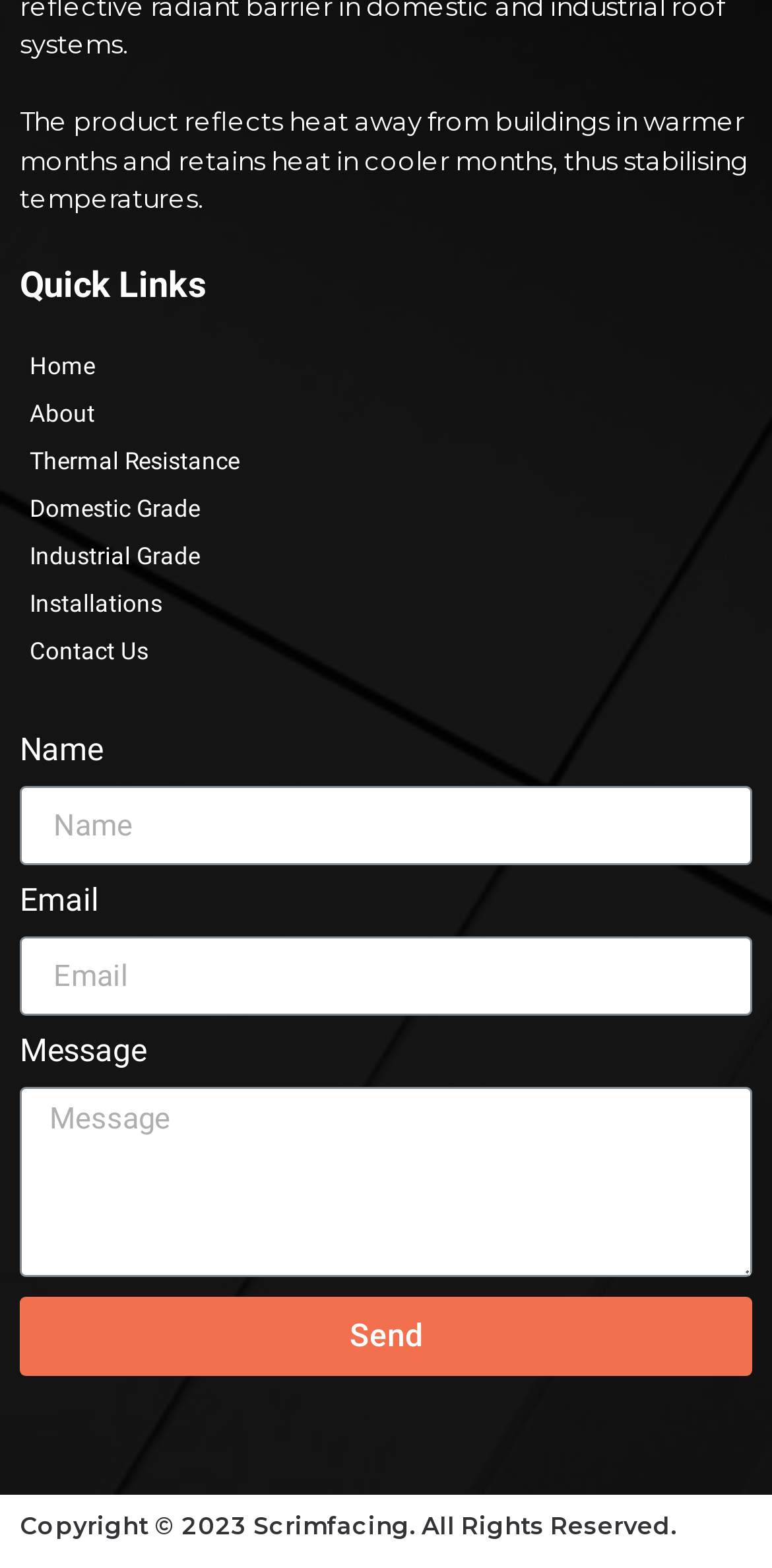Provide the bounding box coordinates of the HTML element described by the text: "parent_node: Email name="form_fields[email]" placeholder="Email"". The coordinates should be in the format [left, top, right, bottom] with values between 0 and 1.

[0.026, 0.597, 0.974, 0.648]